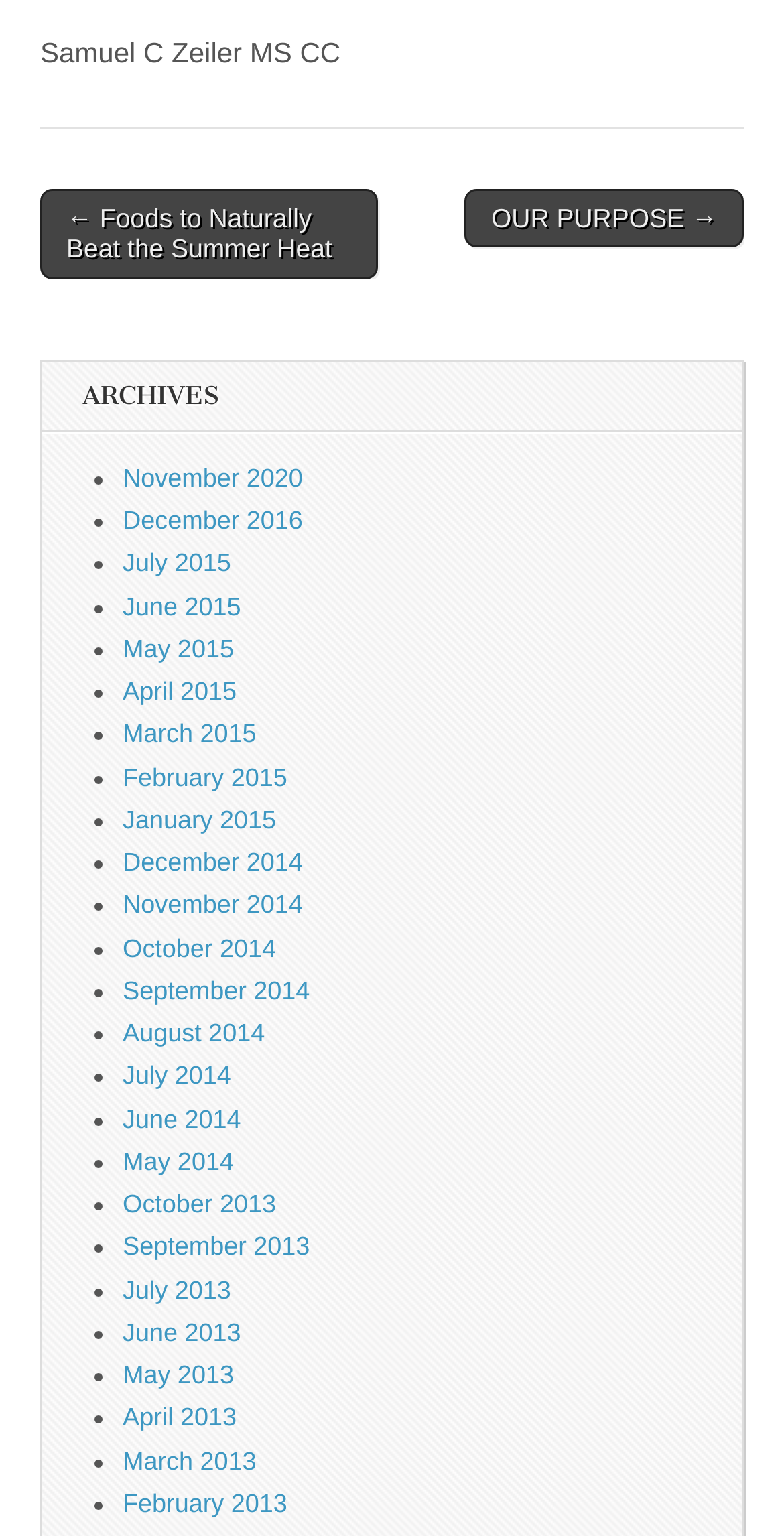Find the bounding box coordinates of the clickable area that will achieve the following instruction: "Explore the 'December 2016' archives".

[0.156, 0.33, 0.386, 0.348]